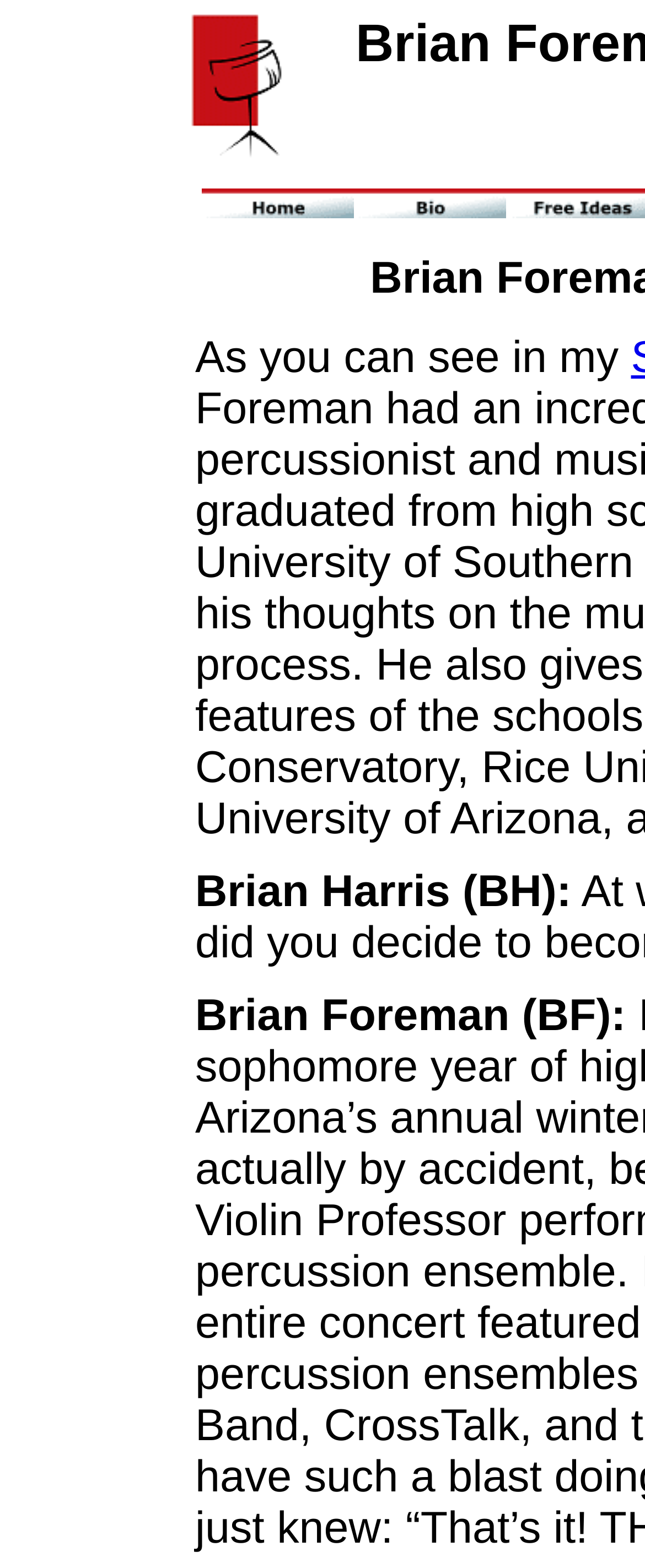What is the position of the first link?
Answer the question using a single word or phrase, according to the image.

Middle left